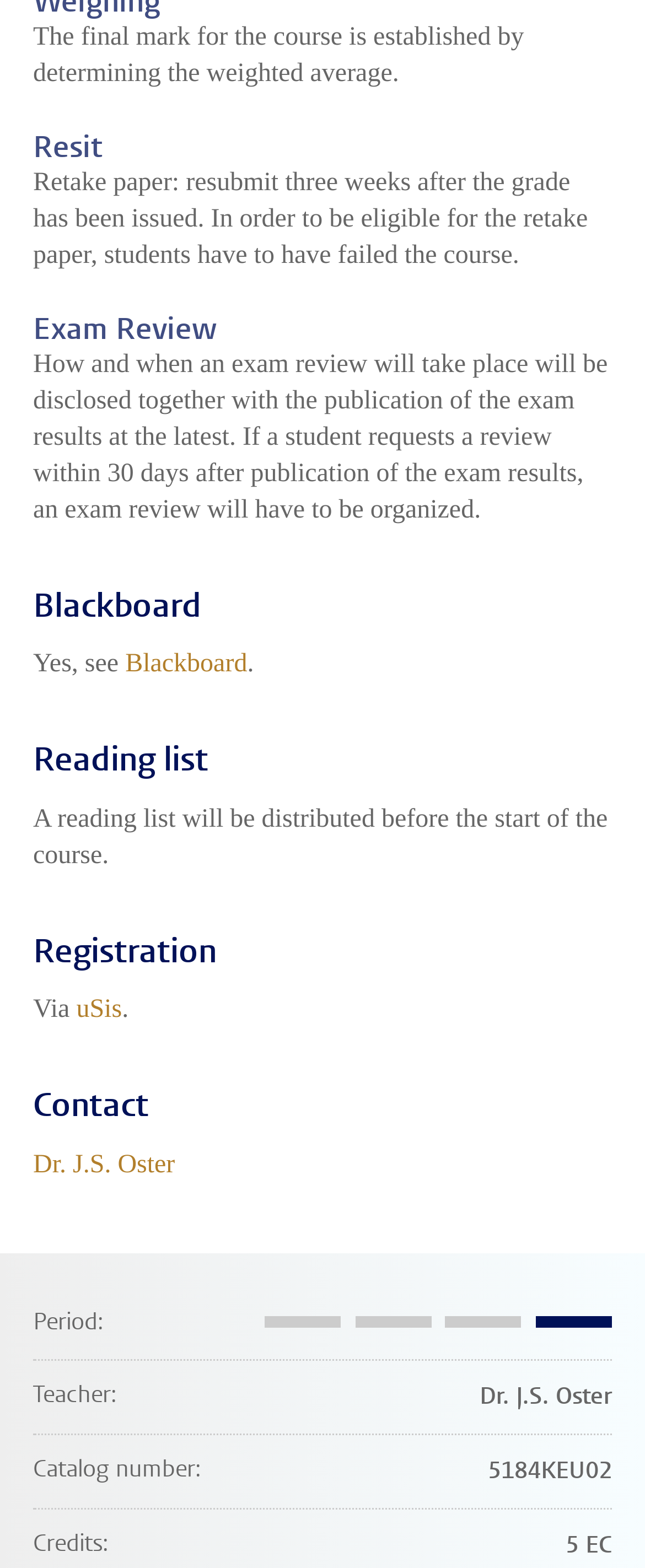Please provide a detailed answer to the question below based on the screenshot: 
What is the weighted average used for?

The weighted average is used to establish the final mark for the course, as stated in the StaticText element with the text 'The final mark for the course is established by determining the weighted average.'